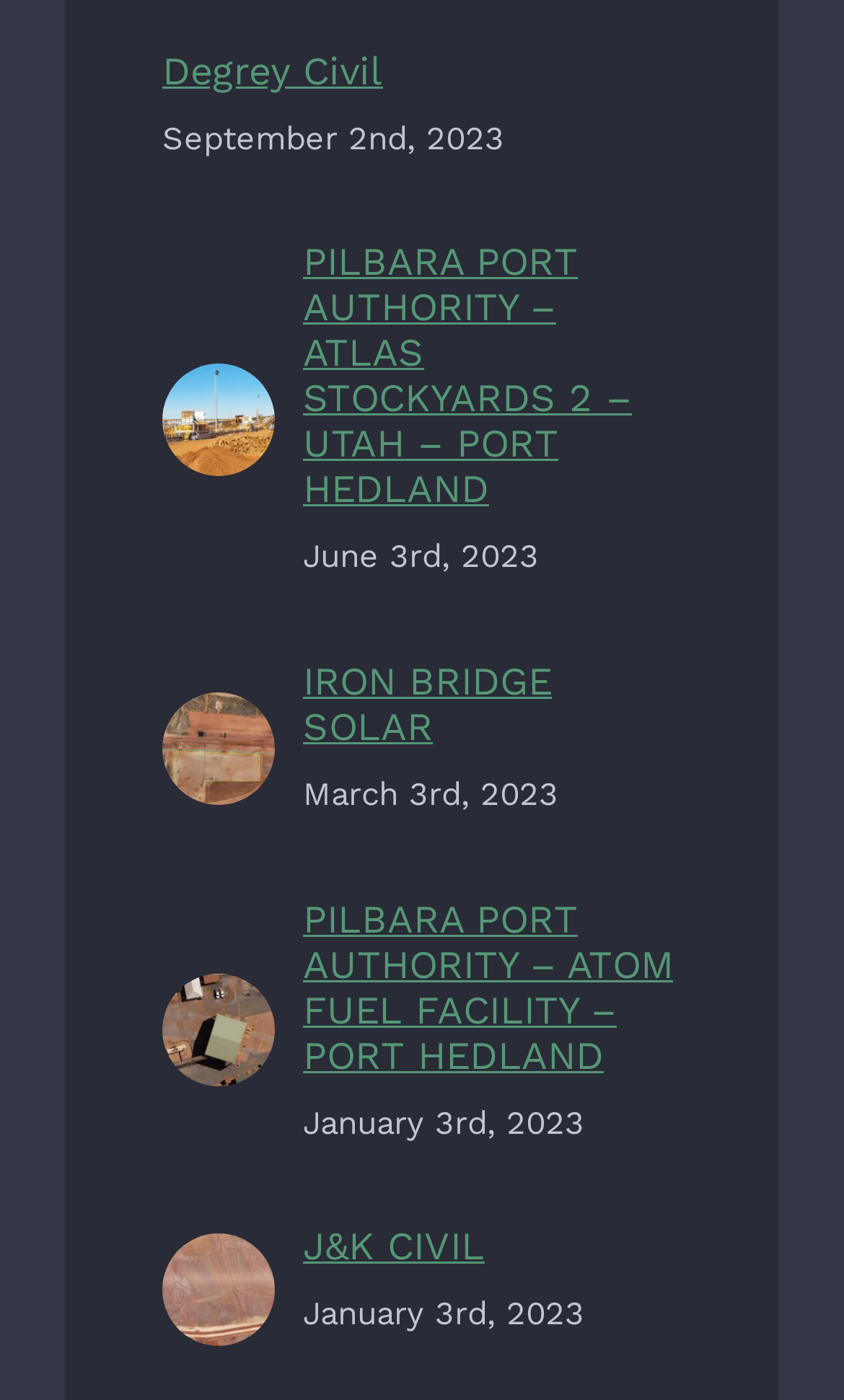Please predict the bounding box coordinates of the element's region where a click is necessary to complete the following instruction: "visit Degrey Civil". The coordinates should be represented by four float numbers between 0 and 1, i.e., [left, top, right, bottom].

[0.192, 0.034, 0.597, 0.066]